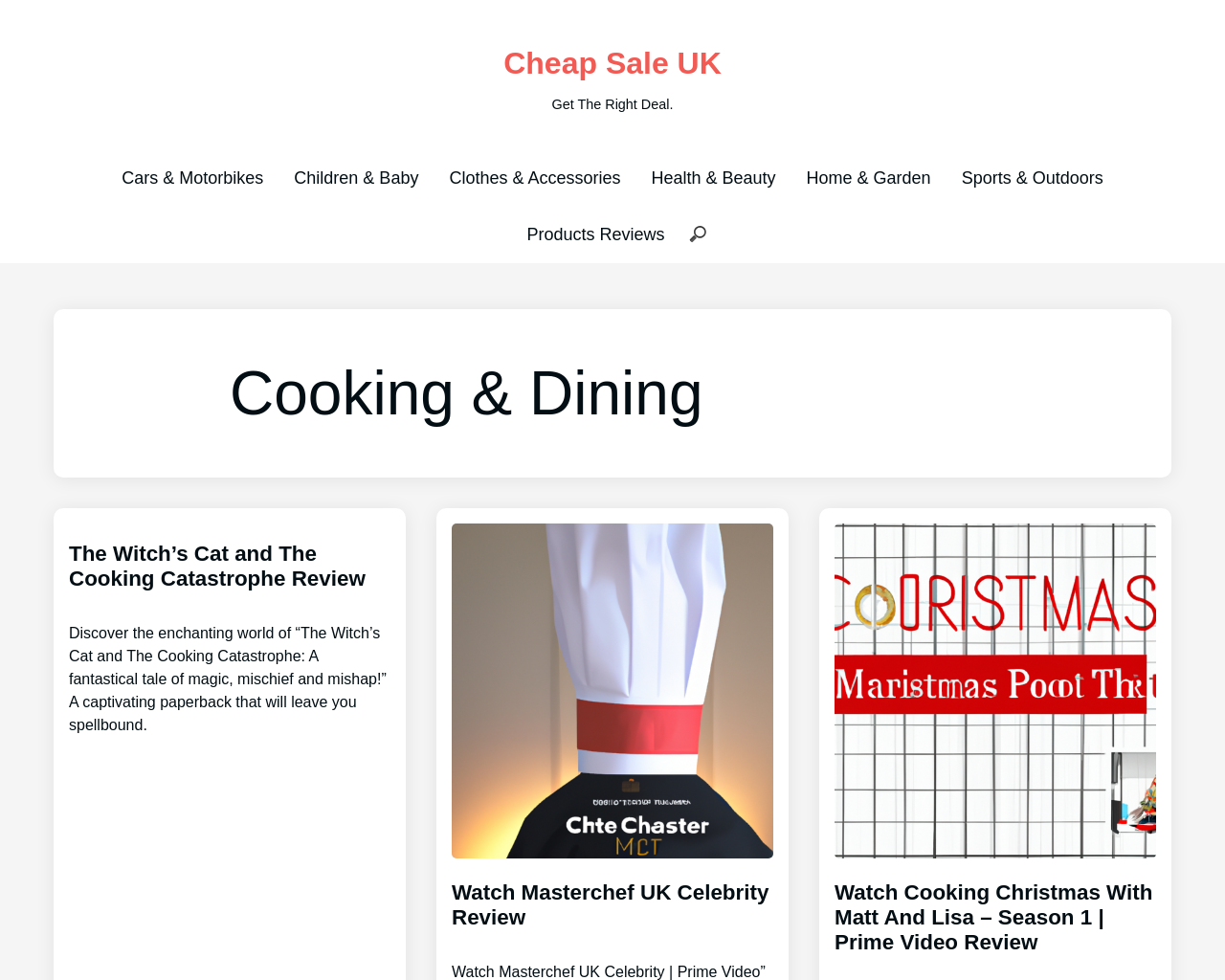Determine the coordinates of the bounding box that should be clicked to complete the instruction: "Get more information about direct mail". The coordinates should be represented by four float numbers between 0 and 1: [left, top, right, bottom].

None